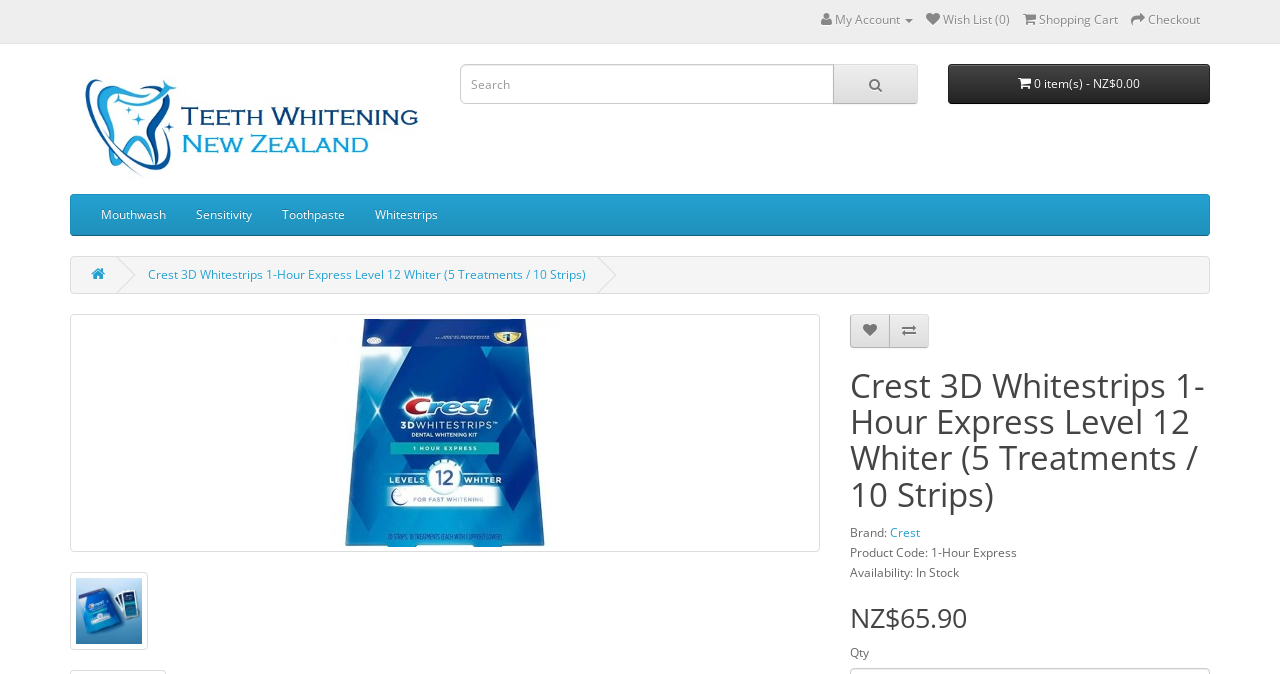How many treatments are in the product?
Relying on the image, give a concise answer in one word or a brief phrase.

5